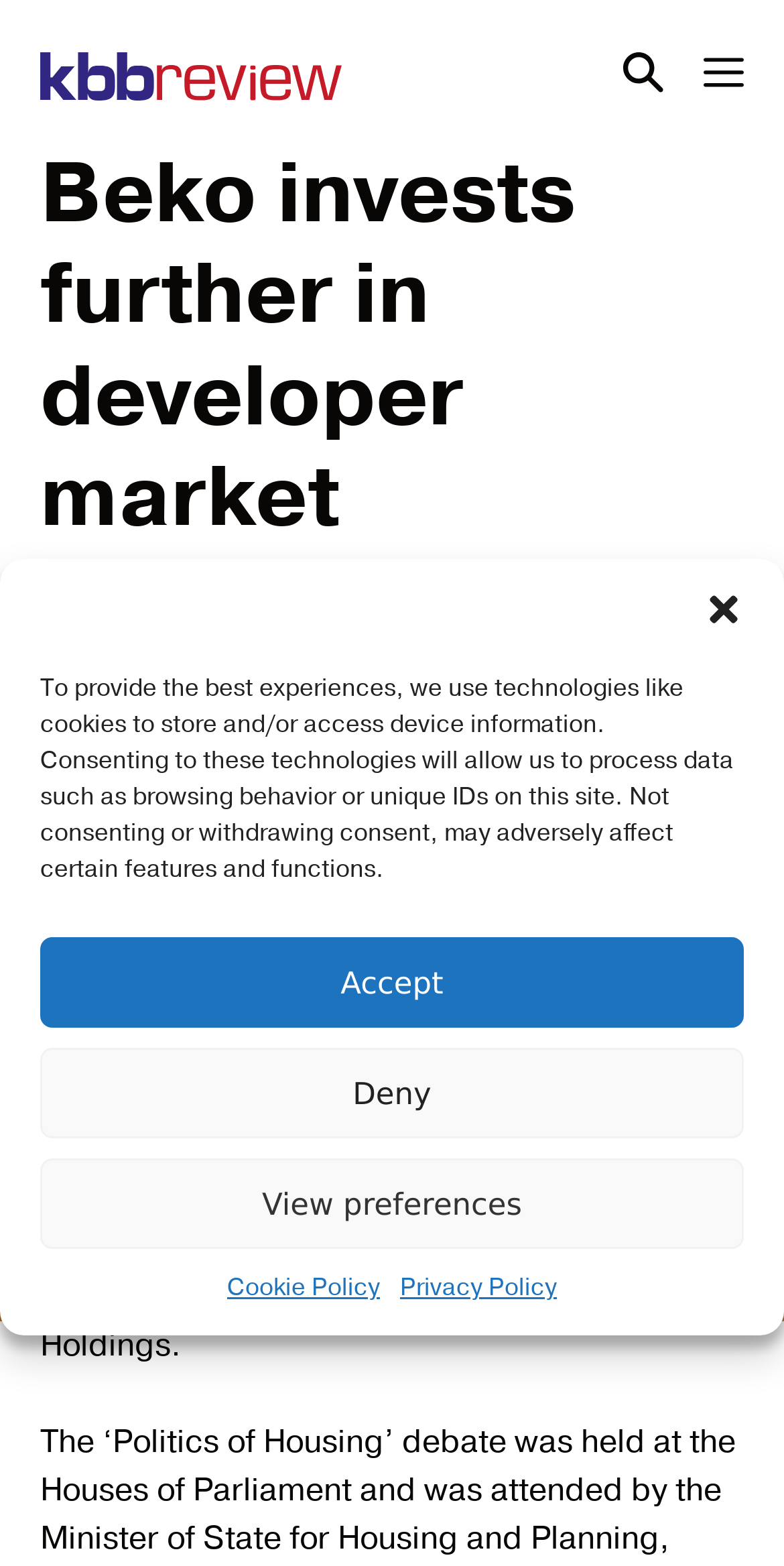Show the bounding box coordinates of the region that should be clicked to follow the instruction: "Search for something."

[0.744, 0.026, 0.897, 0.077]